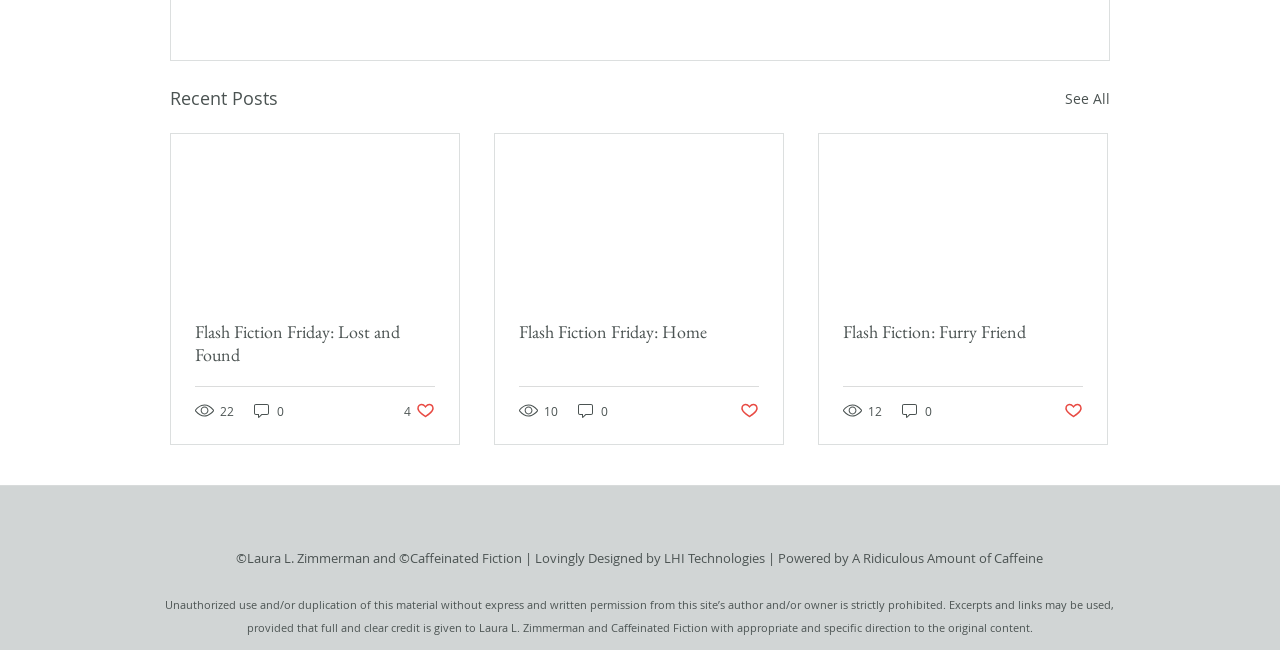Please provide the bounding box coordinates for the element that needs to be clicked to perform the following instruction: "Click on the 'See All' link". The coordinates should be given as four float numbers between 0 and 1, i.e., [left, top, right, bottom].

[0.832, 0.128, 0.867, 0.173]